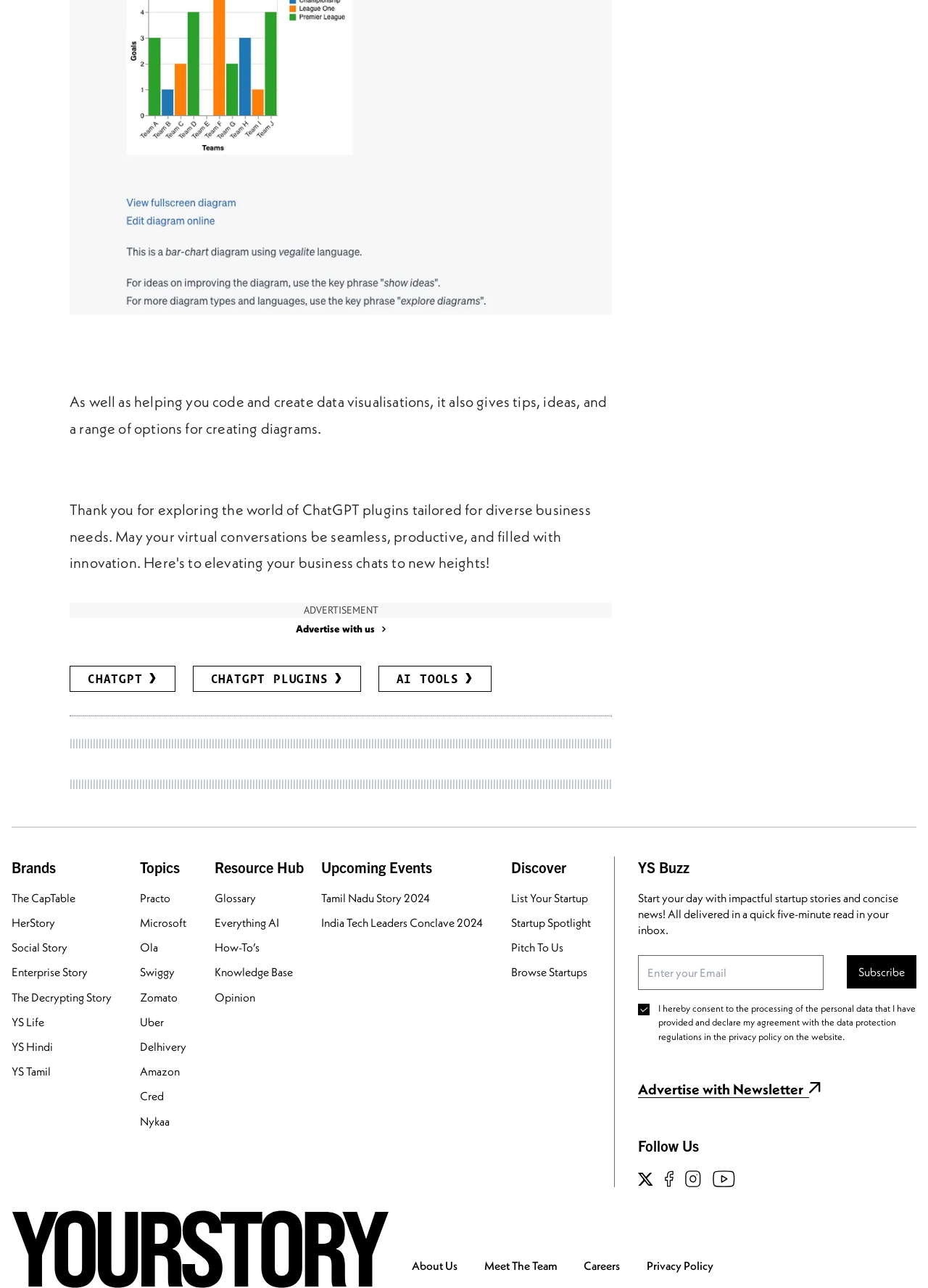Provide a brief response to the question below using one word or phrase:
What is the purpose of the website?

Provide startup stories and resources